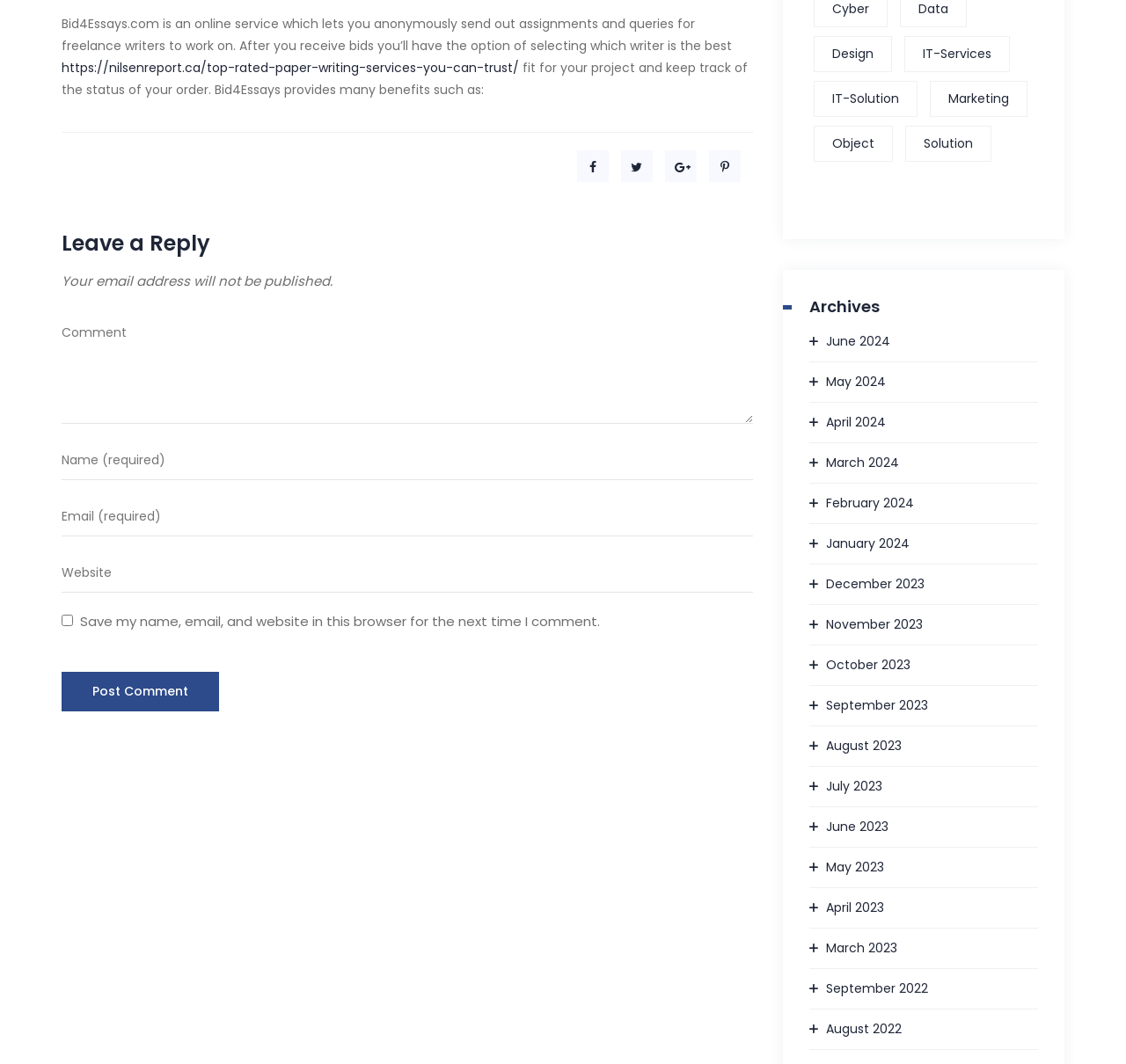Predict the bounding box for the UI component with the following description: "October 2023".

[0.719, 0.615, 0.809, 0.636]